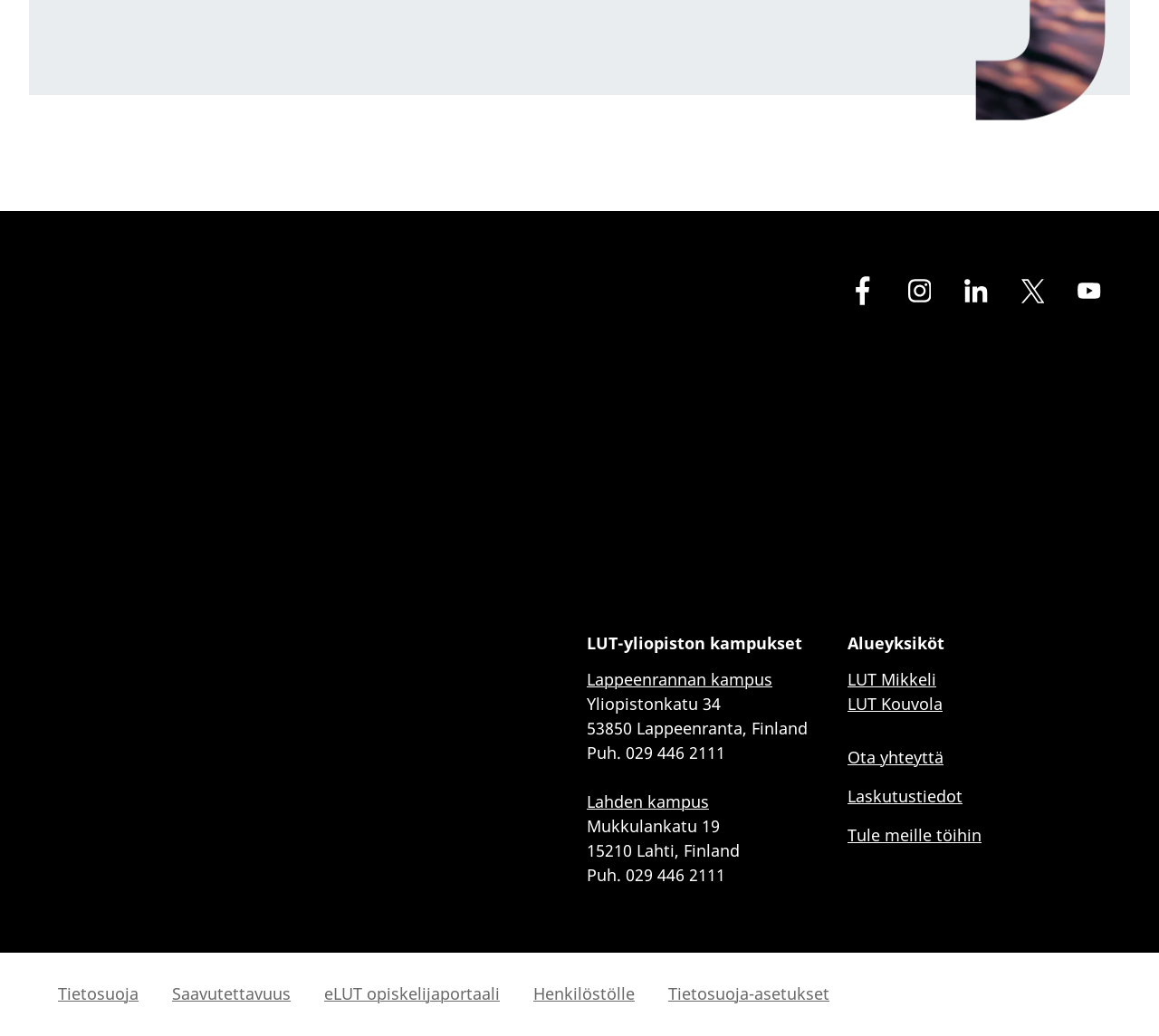Indicate the bounding box coordinates of the element that must be clicked to execute the instruction: "View LUT university's data protection policy". The coordinates should be given as four float numbers between 0 and 1, i.e., [left, top, right, bottom].

[0.05, 0.948, 0.12, 0.969]